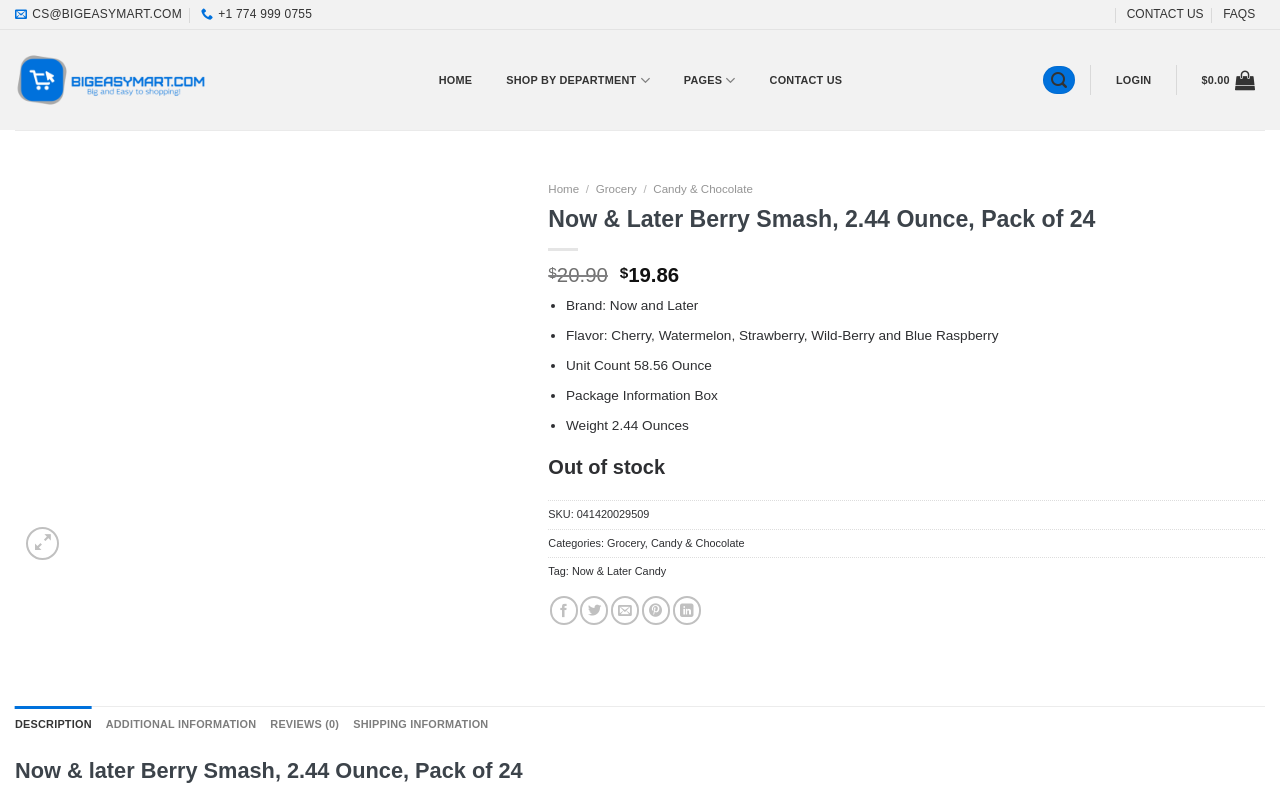Determine the bounding box coordinates for the UI element matching this description: "Now & Later Candy".

[0.447, 0.708, 0.52, 0.723]